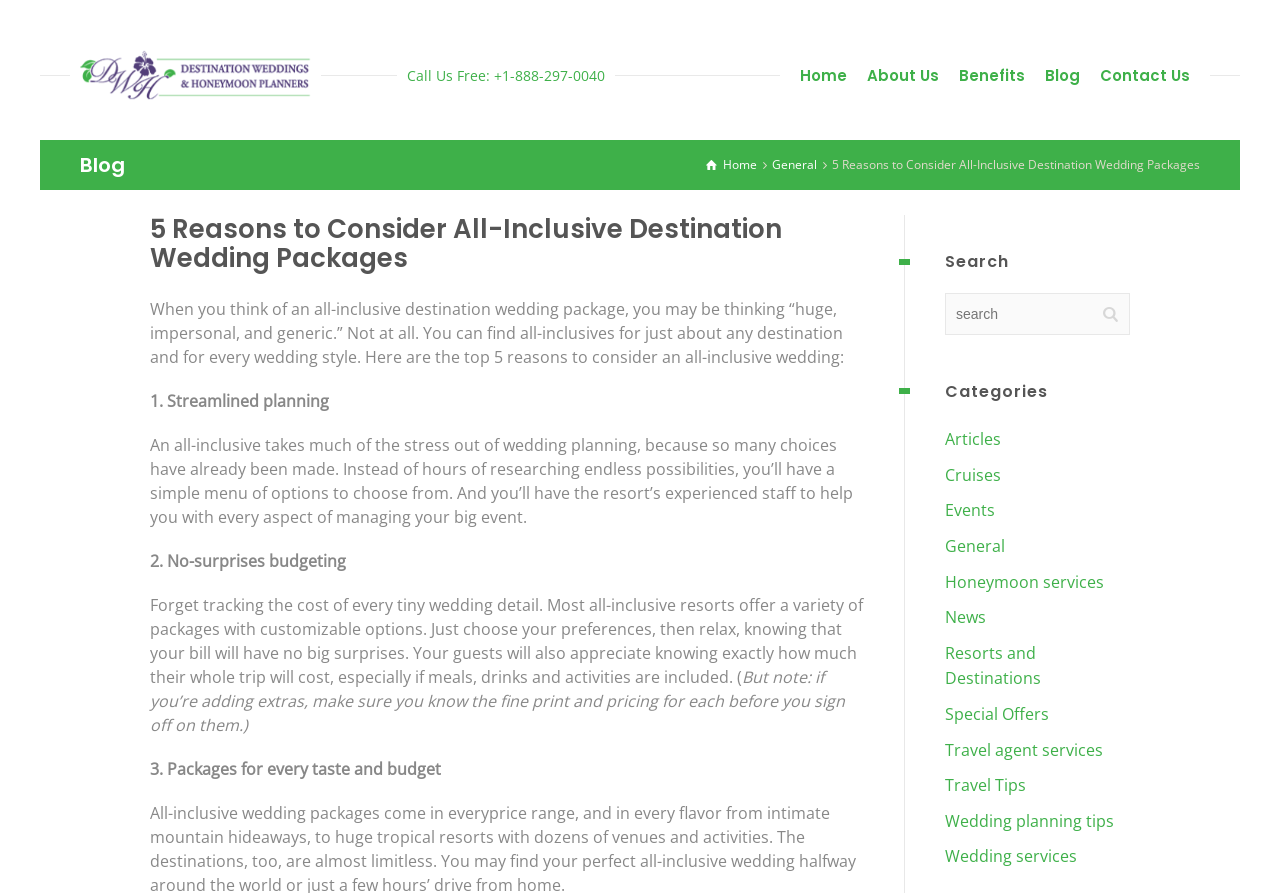Bounding box coordinates are specified in the format (top-left x, top-left y, bottom-right x, bottom-right y). All values are floating point numbers bounded between 0 and 1. Please provide the bounding box coordinate of the region this sentence describes: name="submit" value="Post Comment"

None